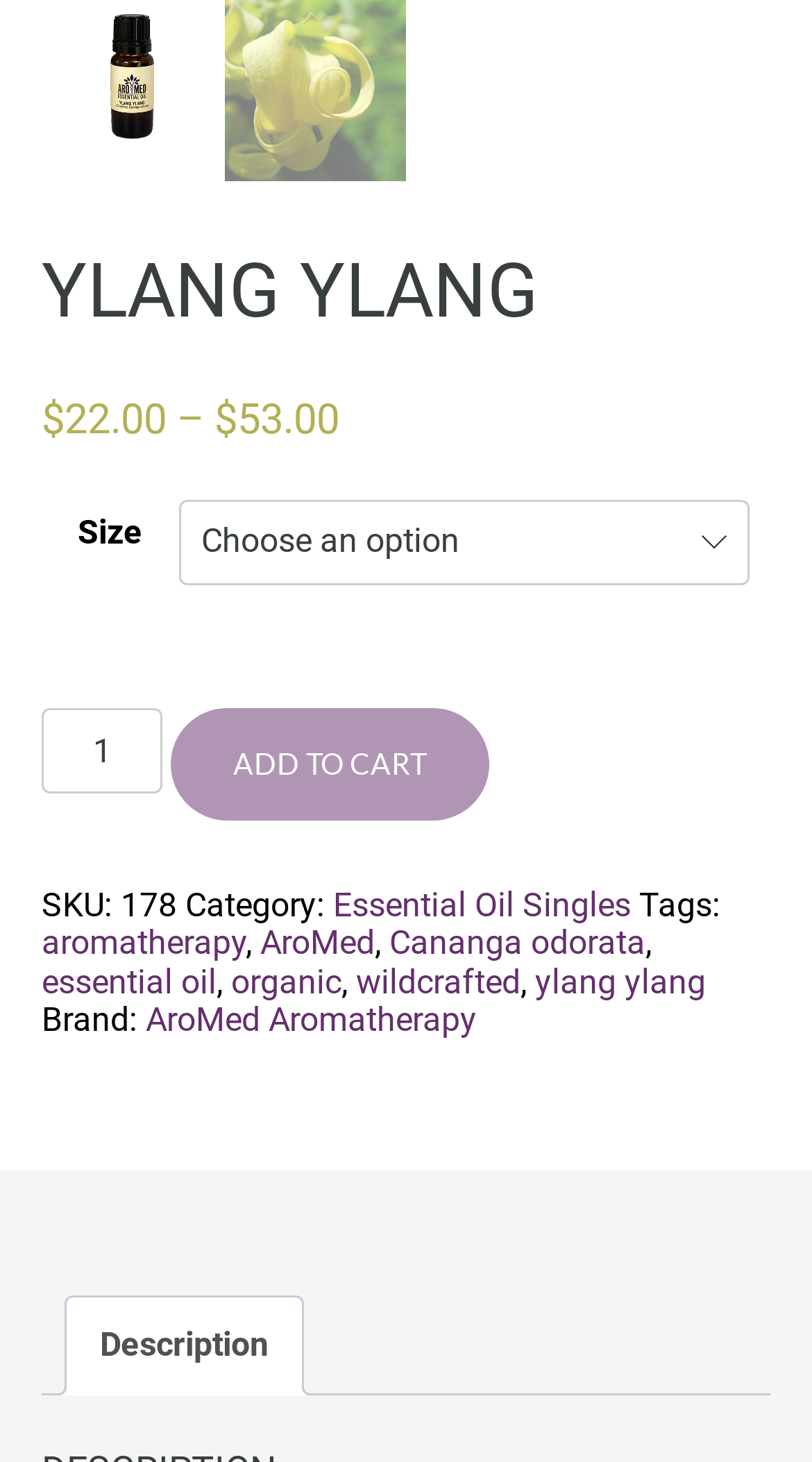What brand is Ylang Ylang from?
Using the image, provide a detailed and thorough answer to the question.

The brand can be found by looking at the link element with ID 443, which displays the text 'AroMed Aromatherapy' and is located near the StaticText element with ID 442, which displays the text 'Brand:'.